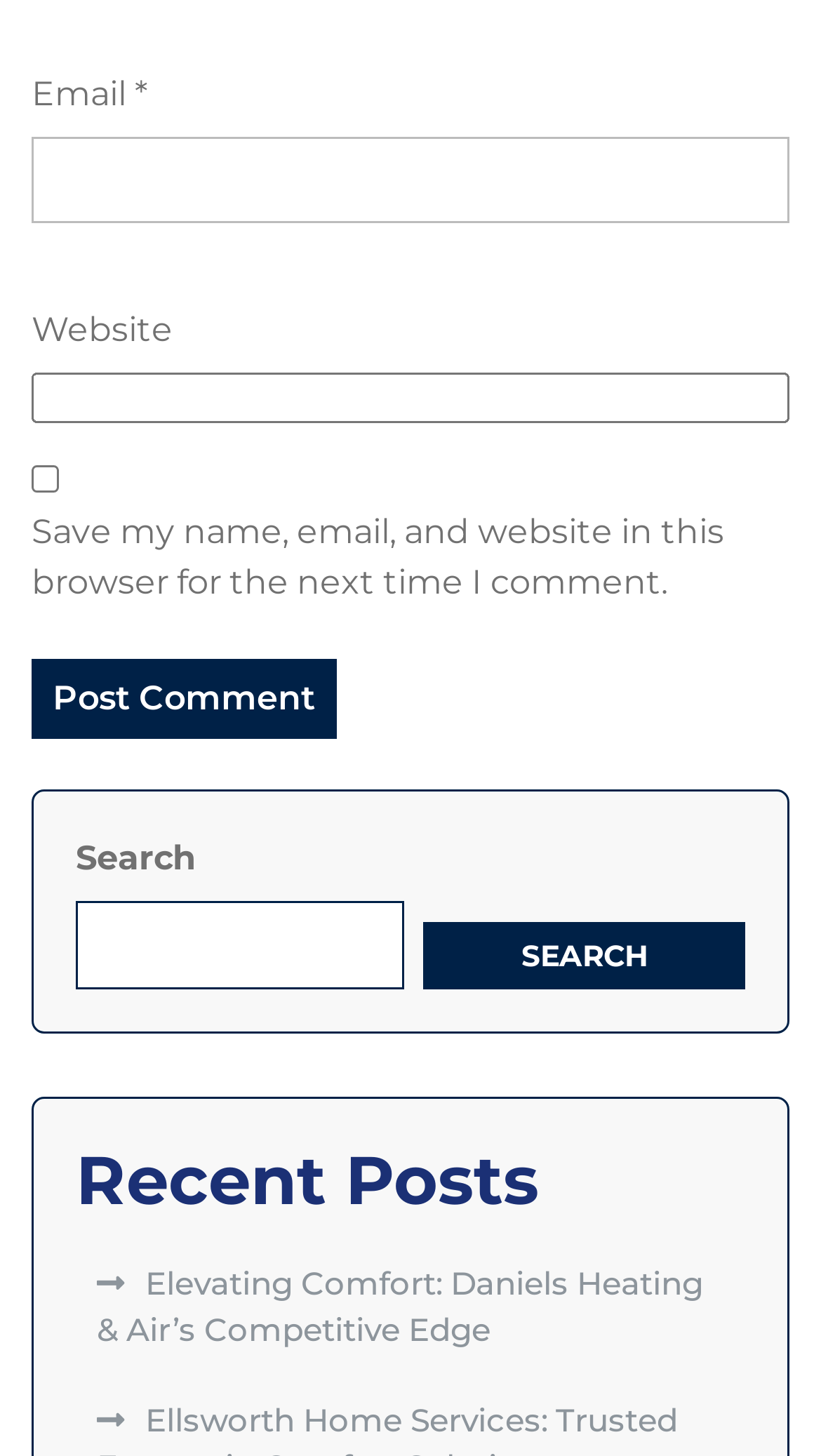What is the function of the checkbox below the 'Website' textbox?
From the screenshot, supply a one-word or short-phrase answer.

Save comment information